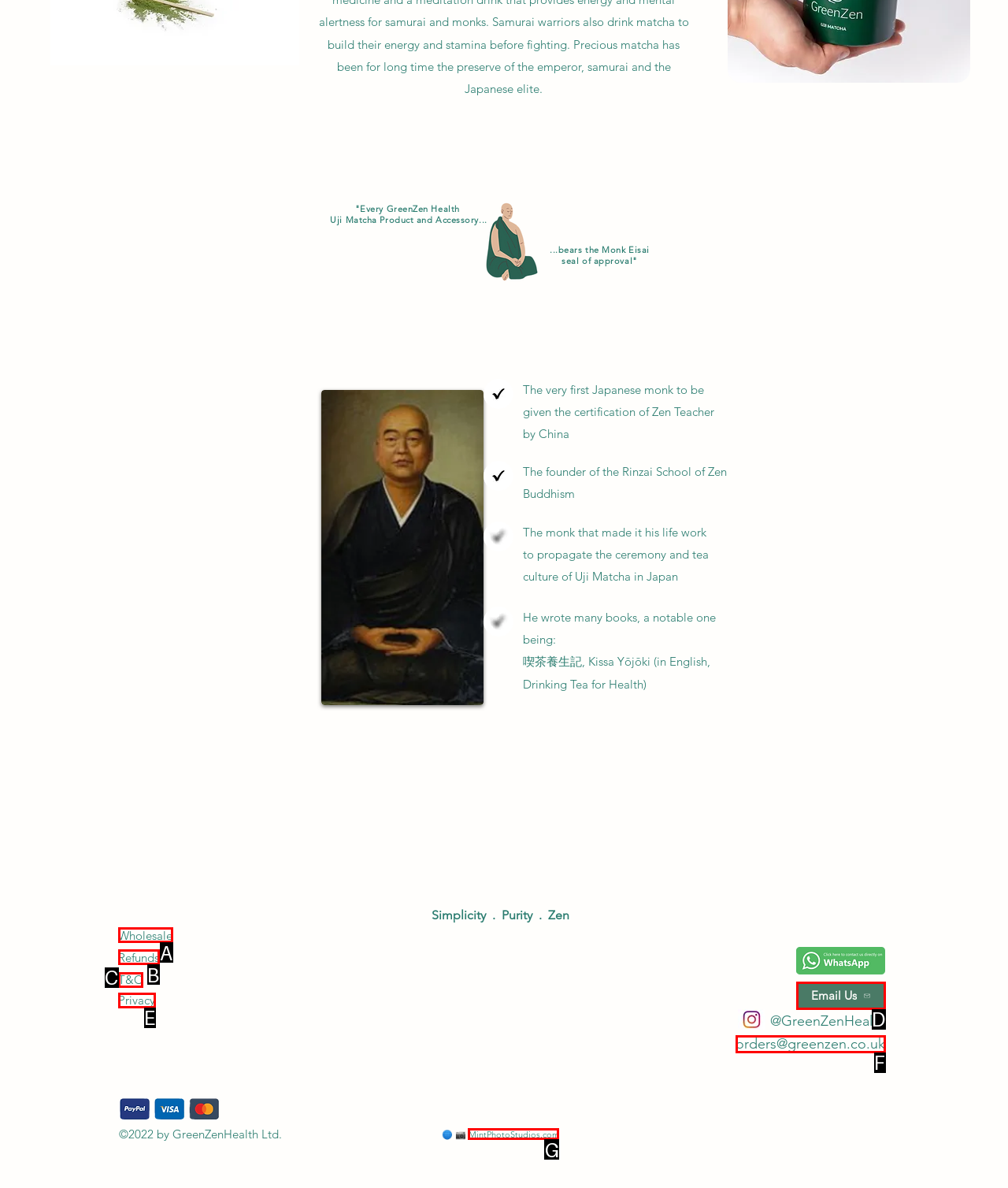Select the HTML element that best fits the description: Email Us
Respond with the letter of the correct option from the choices given.

D